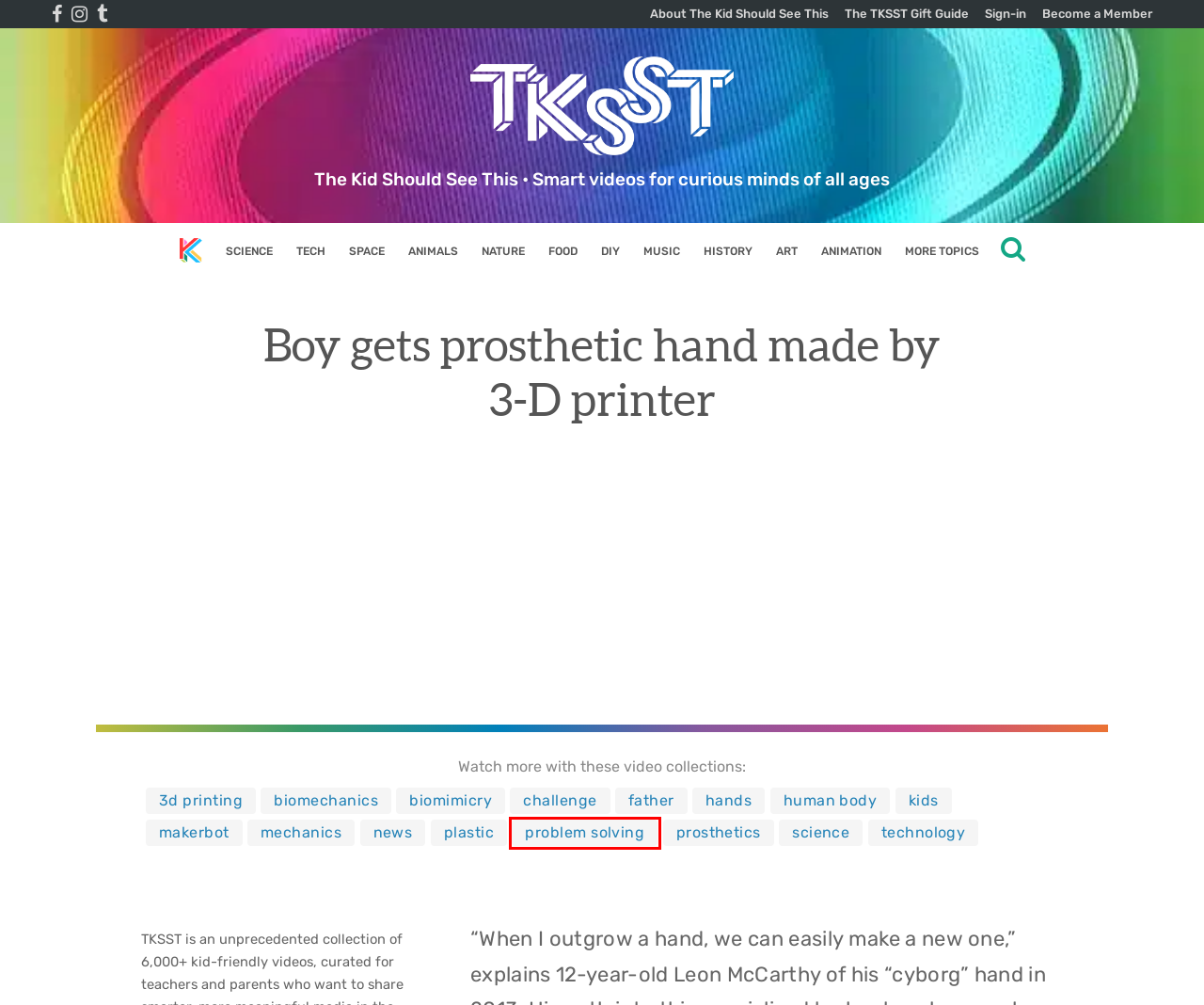Given a screenshot of a webpage with a red bounding box highlighting a UI element, determine which webpage description best matches the new webpage that appears after clicking the highlighted element. Here are the candidates:
A. Membership | The Kid Should See This
B. human body Archives | The Kid Should See This
C. Videos Featuring Animation | The Kid Should See This
D. Videos About Music | The Kid Should See This
E. science Archives | The Kid Should See This
F. Video Collections | The Kid Should See This
G. plastic Archives | The Kid Should See This
H. problem solving Archives | The Kid Should See This

H